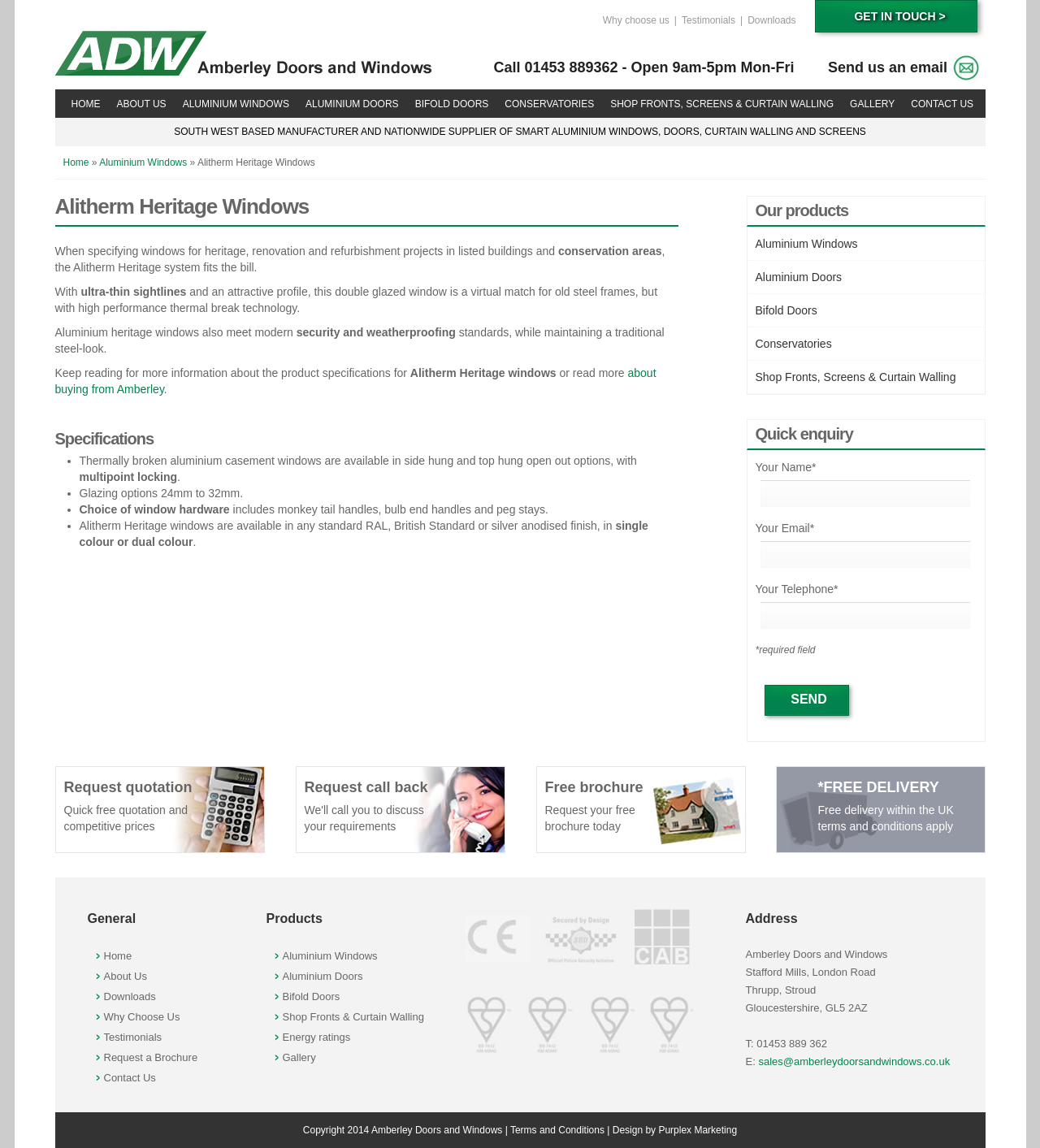Generate an in-depth caption that captures all aspects of the webpage.

This webpage is about Alitherm Heritage Windows, a type of window designed to replace steel or Crittall windows in domestic projects. The page is divided into several sections. At the top, there is a navigation menu with links to different parts of the website, including "Home", "About Us", "Aluminium Windows", "Aluminium Doors", and more. Below the navigation menu, there is a header section with the company name "Amberley Doors and Windows" and a logo.

In the main content area, there is a brief introduction to Alitherm Heritage Windows, explaining that they are suitable for heritage, renovation, and refurbishment projects in listed buildings and conservation areas. The text highlights the benefits of these windows, including their ultra-thin sightlines, attractive profile, and high-performance thermal break technology.

Below the introduction, there is a section detailing the product specifications, including the types of glazing options, window hardware, and finishes available. The specifications are listed in a bullet-point format.

To the right of the main content area, there is a complementary section with links to other products offered by the company, including aluminium windows, doors, bifold doors, conservatories, and shop fronts. There is also a quick enquiry form where visitors can fill in their details to send a message to the company.

At the bottom of the page, there is a footer section with links to different parts of the website, including "Home", "About Us", "Downloads", "Why Choose Us", and "Testimonials". There is also a copyright notice and a contact phone number.